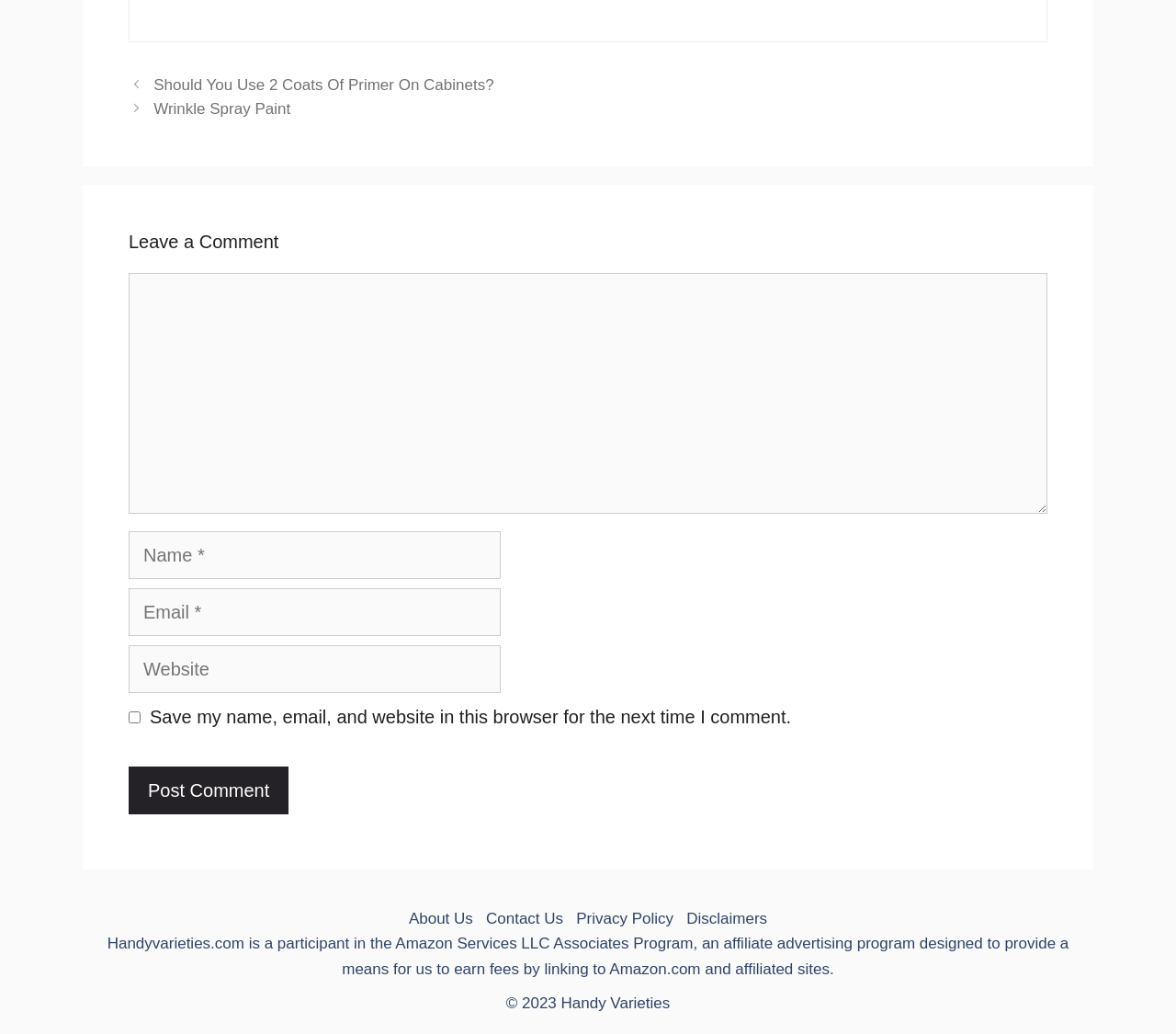What is the purpose of the checkbox?
Look at the screenshot and give a one-word or phrase answer.

Save comment information